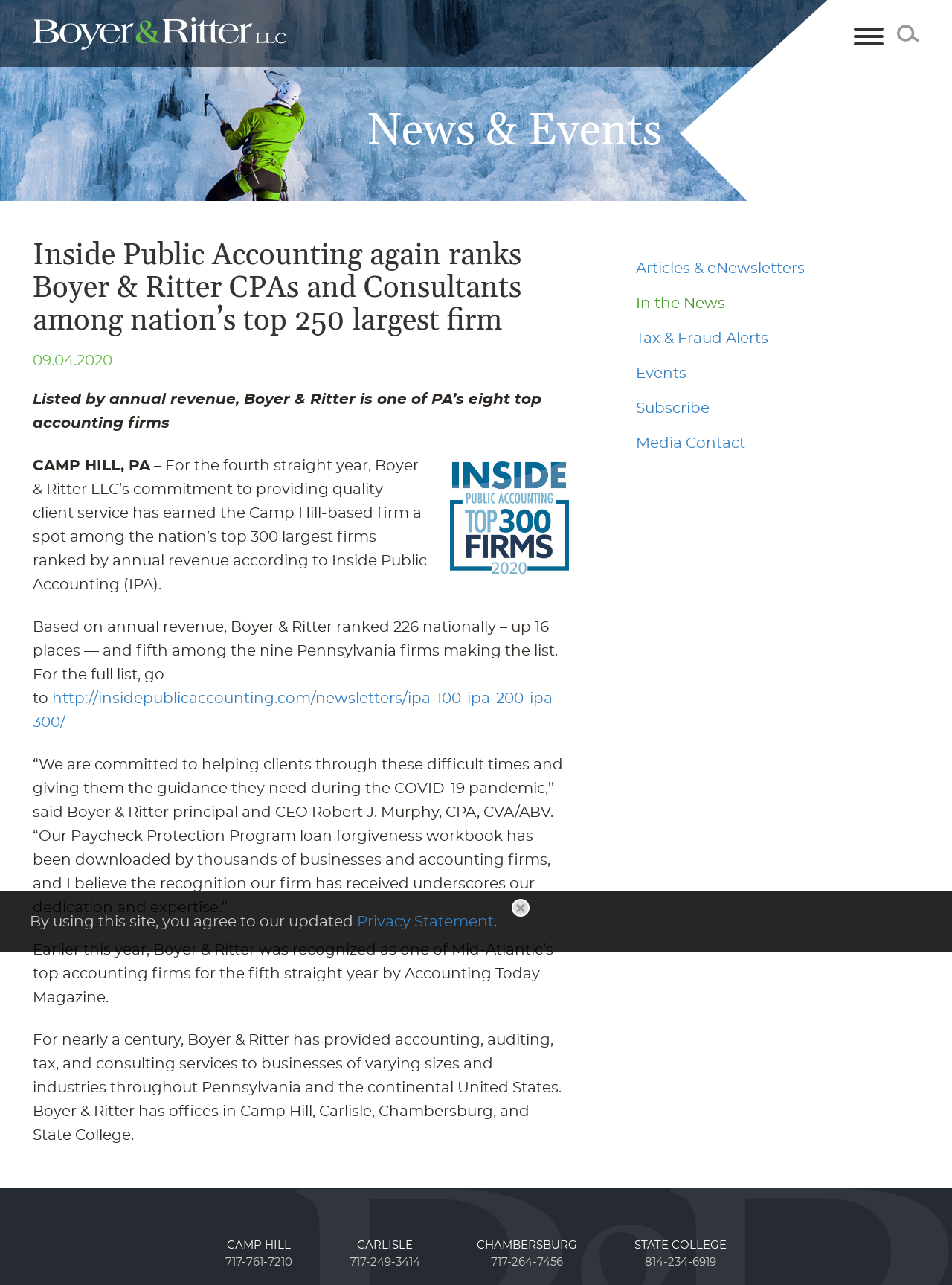Identify the bounding box coordinates of the section to be clicked to complete the task described by the following instruction: "Visit the 'Articles & eNewsletters' page". The coordinates should be four float numbers between 0 and 1, formatted as [left, top, right, bottom].

[0.668, 0.195, 0.966, 0.223]